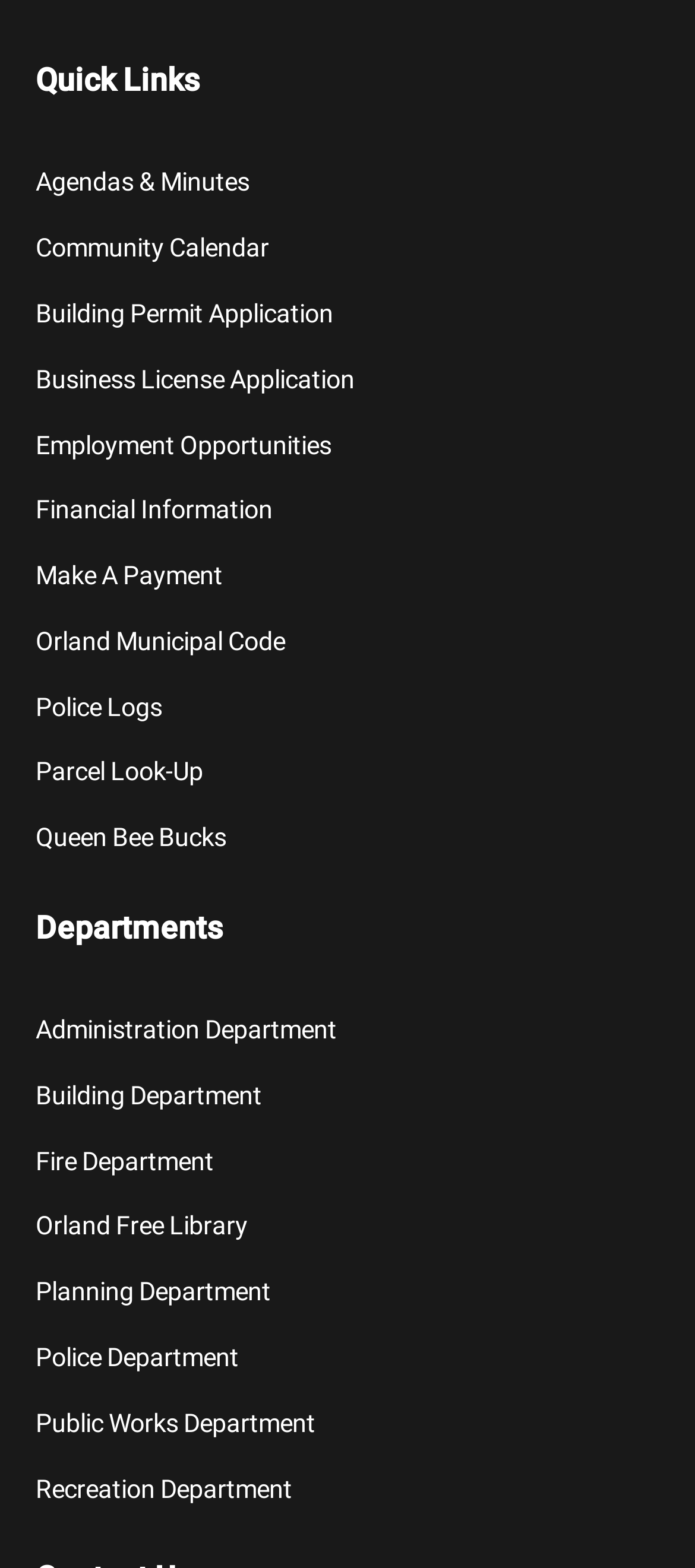Can you show the bounding box coordinates of the region to click on to complete the task described in the instruction: "Access the police logs"?

[0.051, 0.431, 0.949, 0.473]